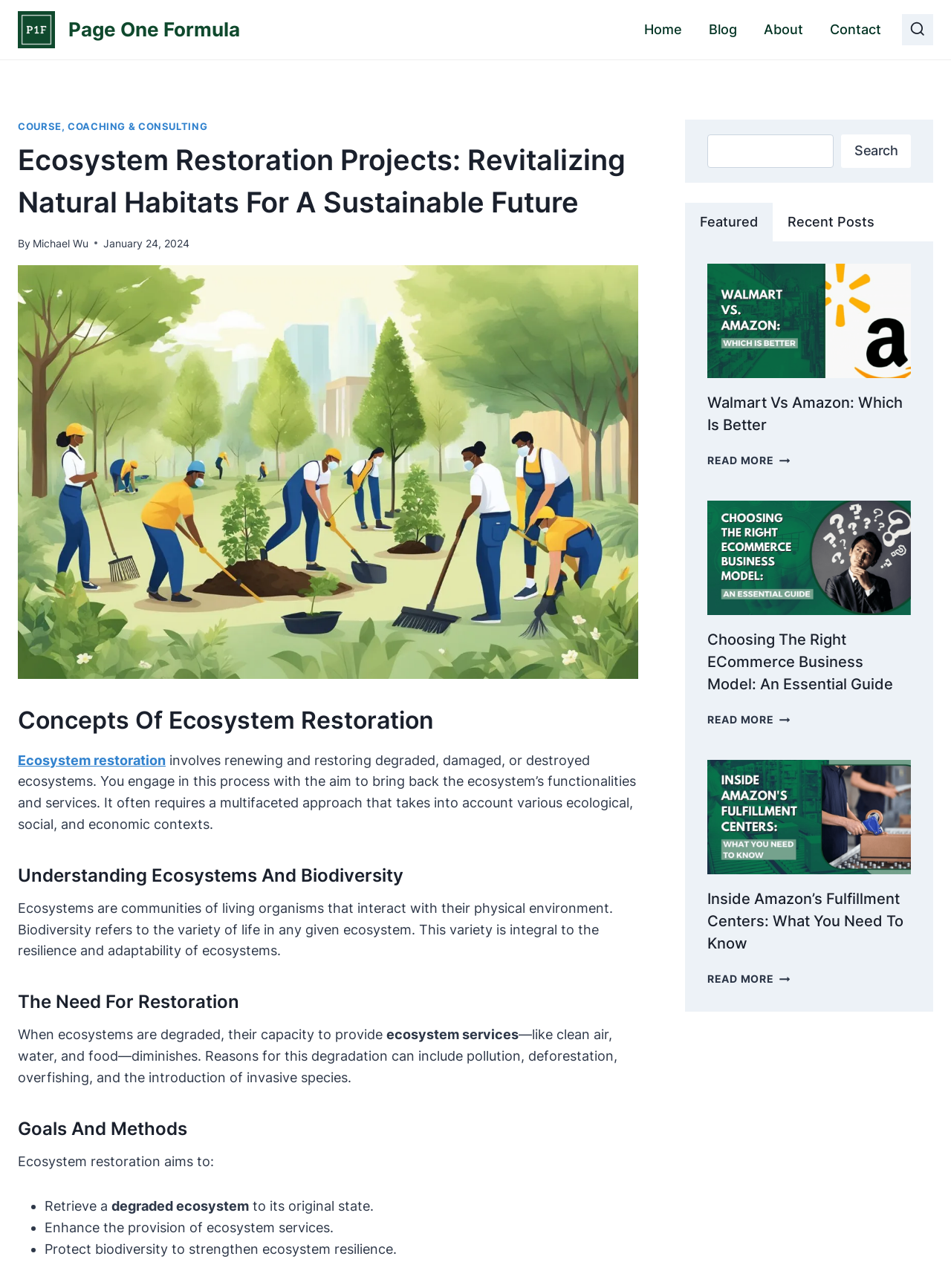Can you find the bounding box coordinates for the element that needs to be clicked to execute this instruction: "Read the article 'Walmart vs Amazon: Which is Better'"? The coordinates should be given as four float numbers between 0 and 1, i.e., [left, top, right, bottom].

[0.744, 0.205, 0.958, 0.294]